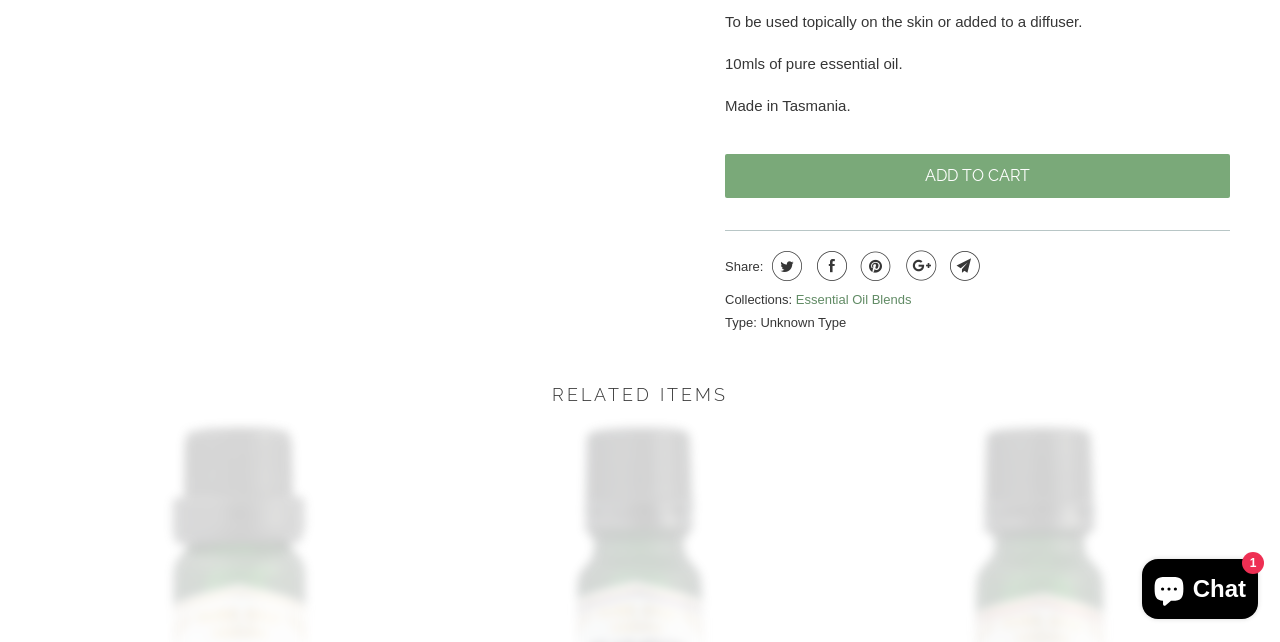Determine the bounding box for the UI element described here: "title="Share this on Pinterest"".

[0.669, 0.391, 0.696, 0.438]